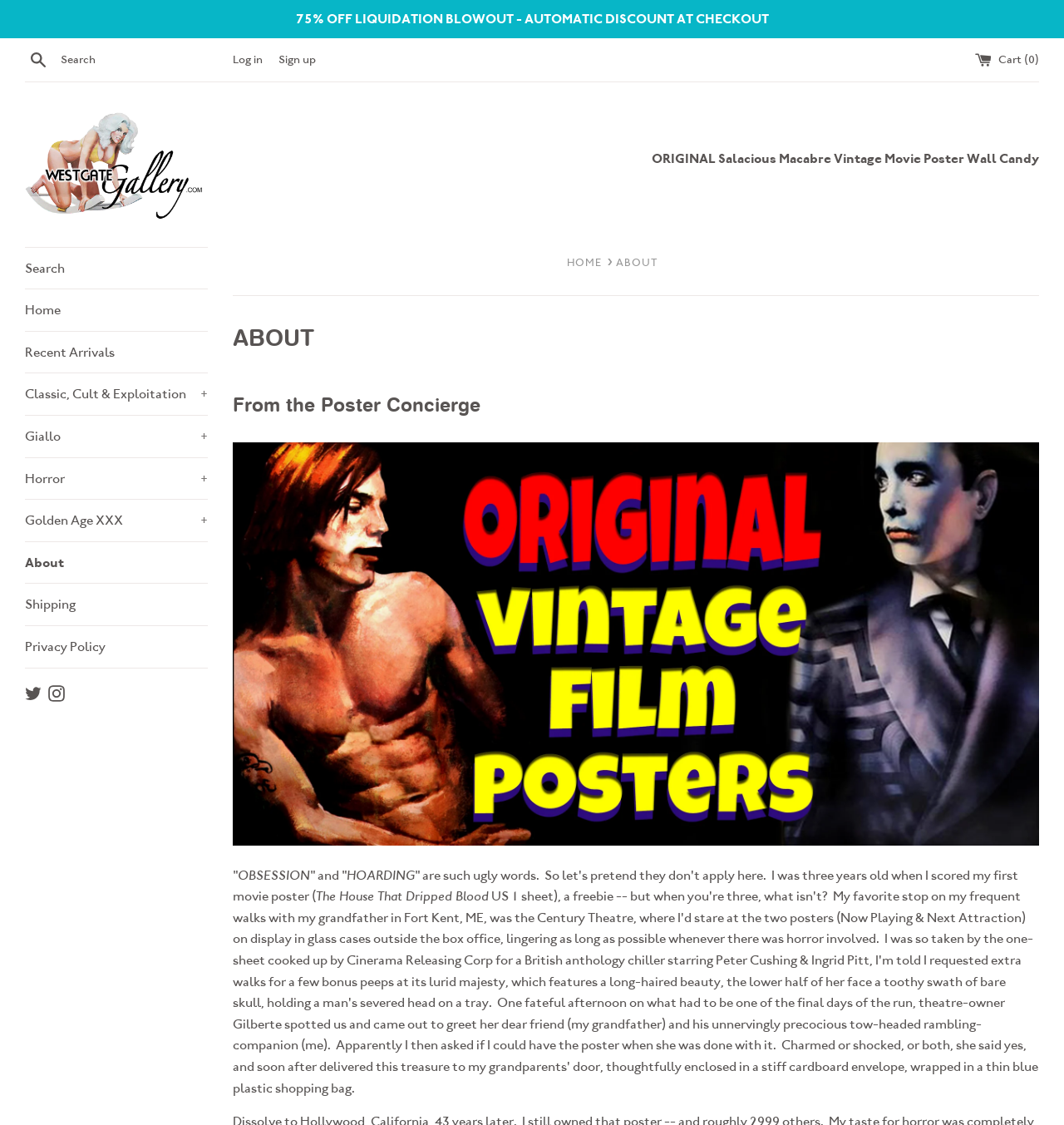For the element described, predict the bounding box coordinates as (top-left x, top-left y, bottom-right x, bottom-right y). All values should be between 0 and 1. Element description: Sign up

[0.262, 0.047, 0.297, 0.058]